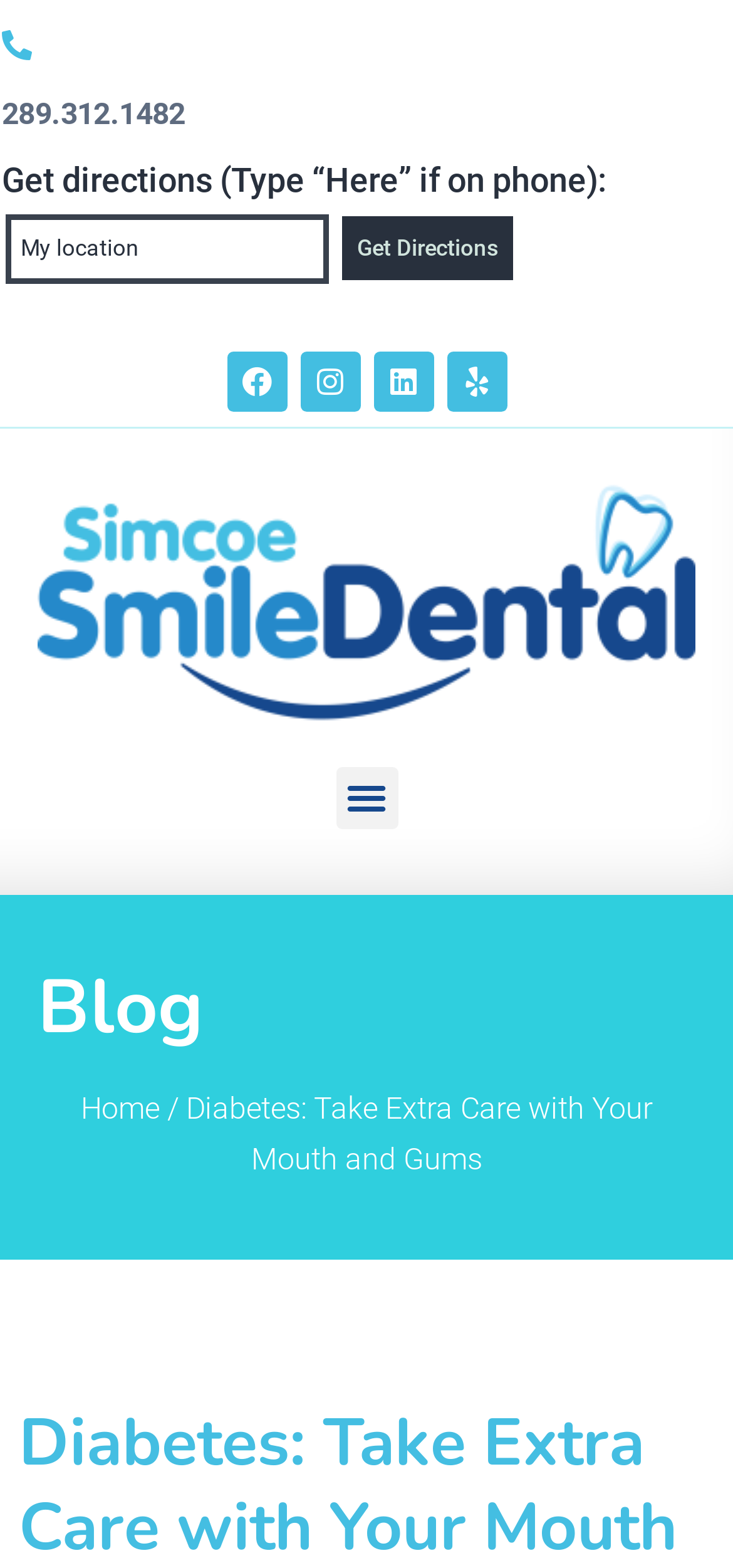Generate the main heading text from the webpage.

Diabetes: Take Extra Care with Your Mouth and Gums